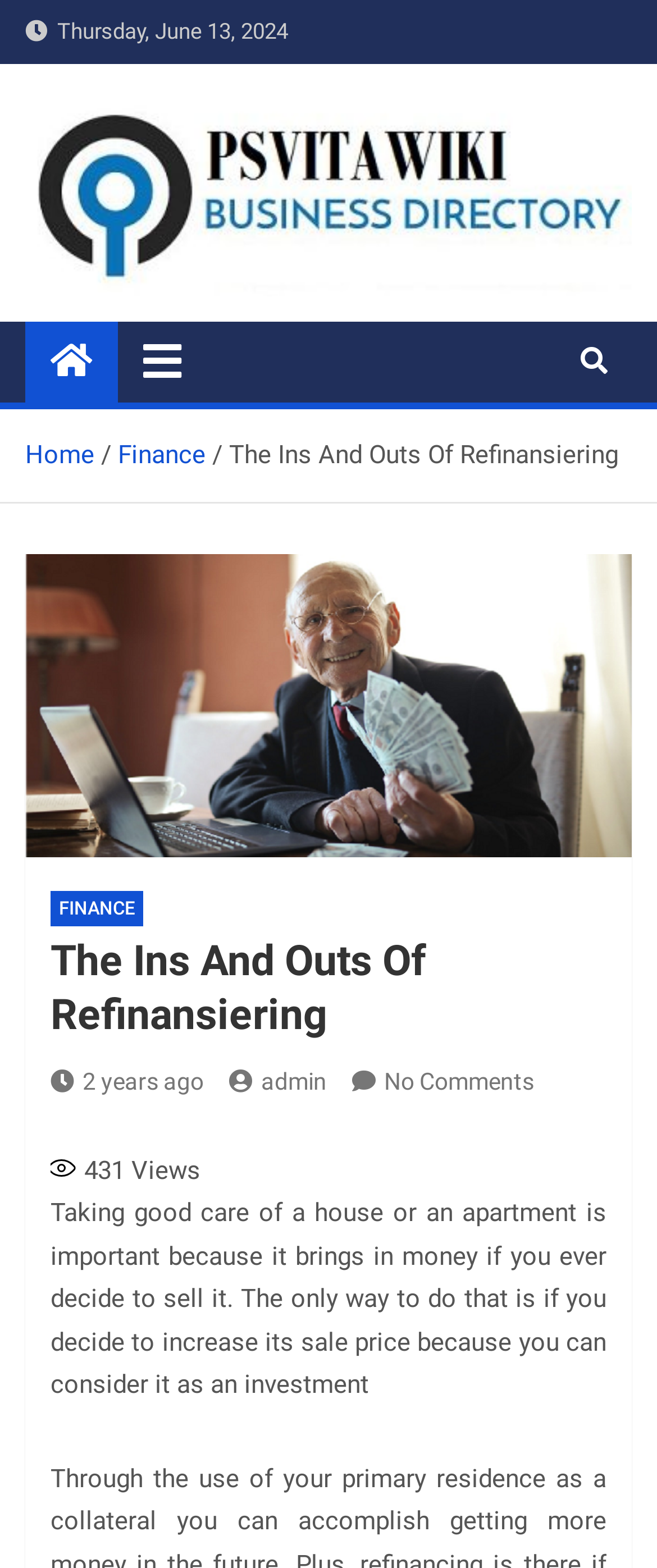Identify the bounding box coordinates of the clickable region necessary to fulfill the following instruction: "View FINANCE". The bounding box coordinates should be four float numbers between 0 and 1, i.e., [left, top, right, bottom].

[0.077, 0.568, 0.218, 0.591]